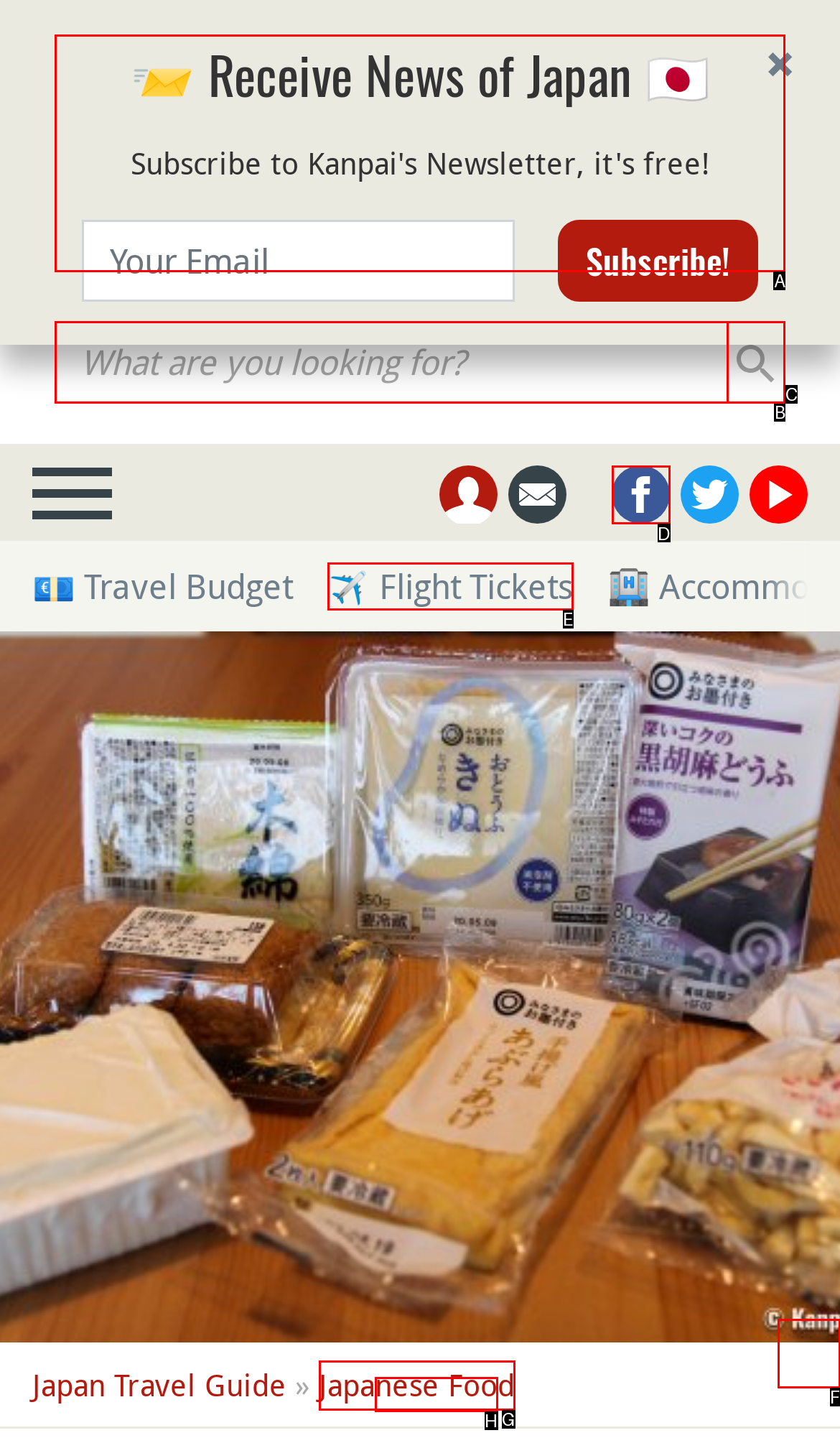From the options shown, which one fits the description: ×? Respond with the appropriate letter.

F